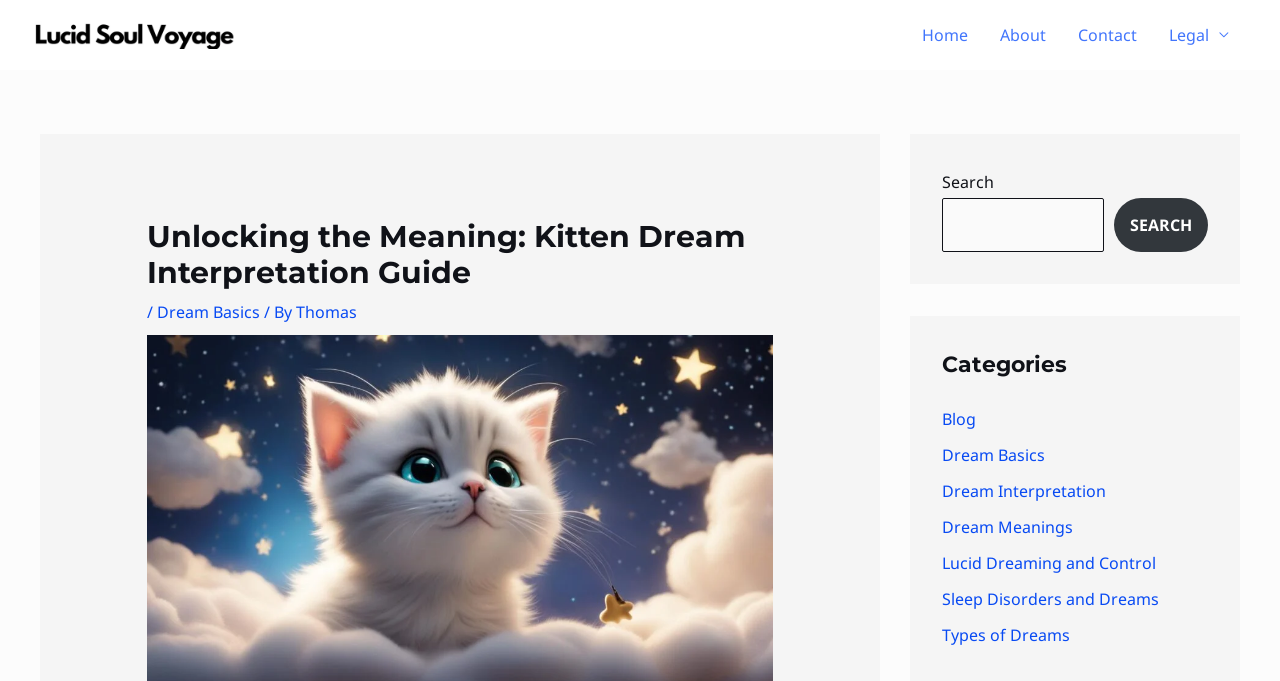Detail the various sections and features present on the webpage.

This webpage is a guide to interpreting kitten dreams, with a focus on understanding the subconscious mind. At the top left, there is a link to "Lucid Soul Voyage" accompanied by an image with the same name. On the top right, a navigation menu labeled "Site Navigation" contains links to "Home", "About", "Contact", and "Legal".

Below the navigation menu, a prominent heading reads "Unlocking the Meaning: Kitten Dream Interpretation Guide". This is followed by a subheading with the author's name, "Thomas", and a link to "Dream Basics". 

On the right side of the page, there is a complementary section that takes up about a quarter of the page's width. Within this section, there is a search bar with a button labeled "Search" and a heading that says "Categories". Below the search bar, a navigation menu labeled "Categories" lists several links to different topics, including "Blog", "Dream Basics", "Dream Interpretation", and more.

Overall, the webpage appears to be a resource for those interested in understanding the symbolism and meaning behind kitten dreams, with a clear navigation and search function to facilitate exploration of the content.